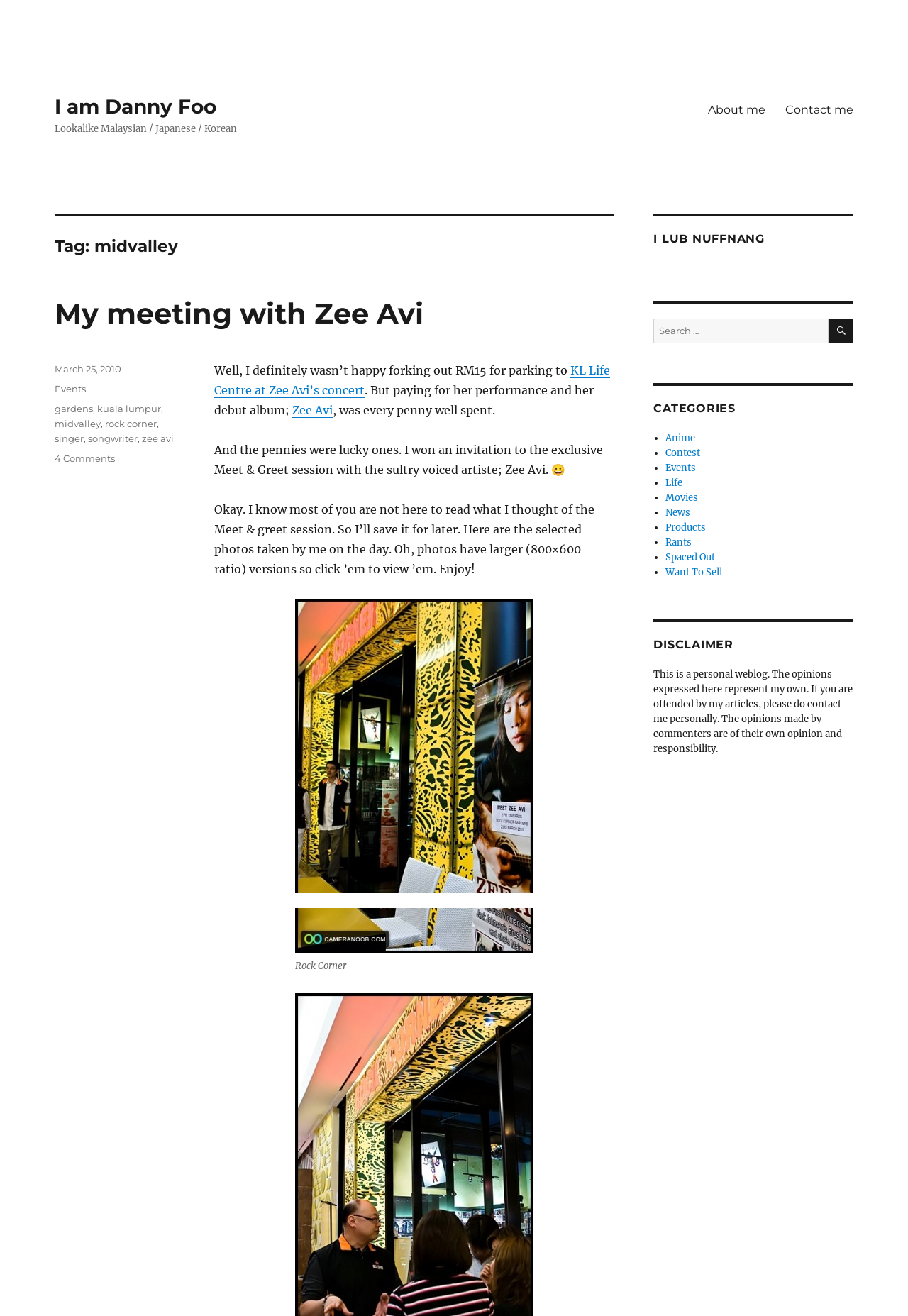Find and indicate the bounding box coordinates of the region you should select to follow the given instruction: "Click on the 'About me' link".

[0.769, 0.072, 0.854, 0.094]